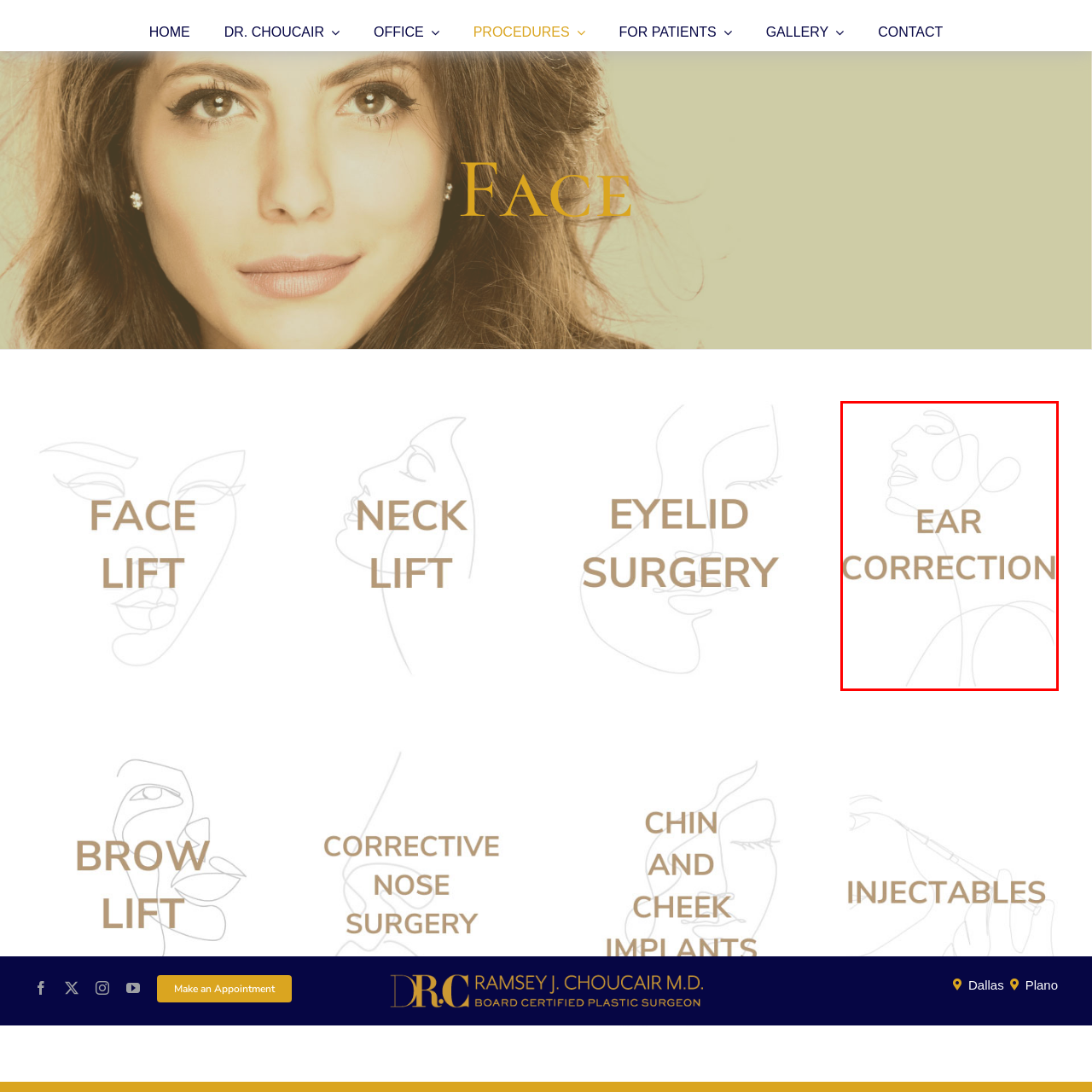Offer a detailed account of what is shown inside the red bounding box.

This image features a minimalist line drawing of a face, emphasizing the contours and features in an elegant style. Prominently displayed beneath the illustration is the phrase "EAR CORRECTION," rendered in a bold, neutral tone that contrasts with the lighter hues of the background. This design likely pertains to a medical or aesthetic procedure related to ear correction, highlighting its focus on facial aesthetics and patient enhancement. The overall composition combines artistry and medical professionalism, making it visually appealing for a healthcare setting or promotional material about ear-related procedures.